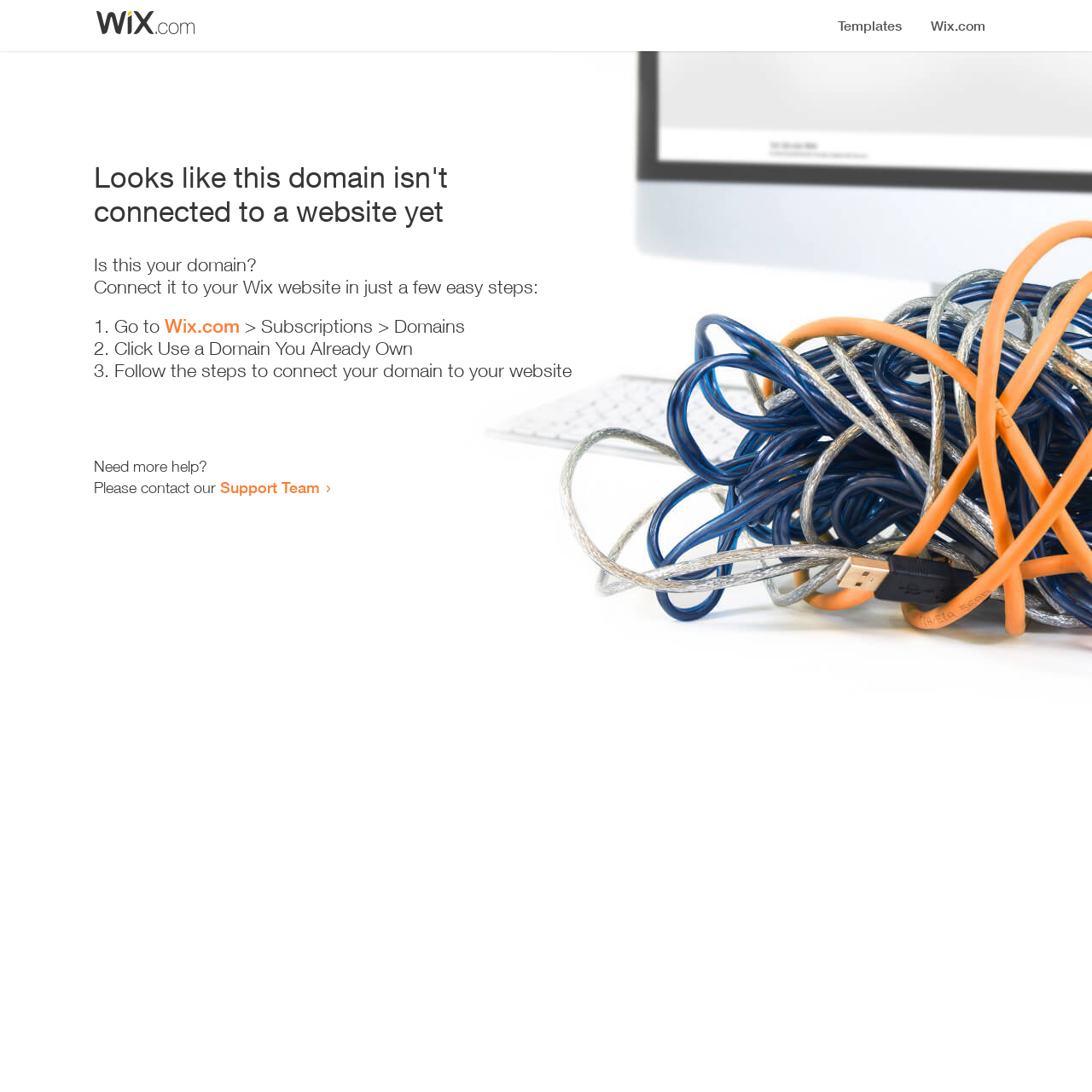Please answer the following question using a single word or phrase: What is the purpose of the webpage?

Domain connection